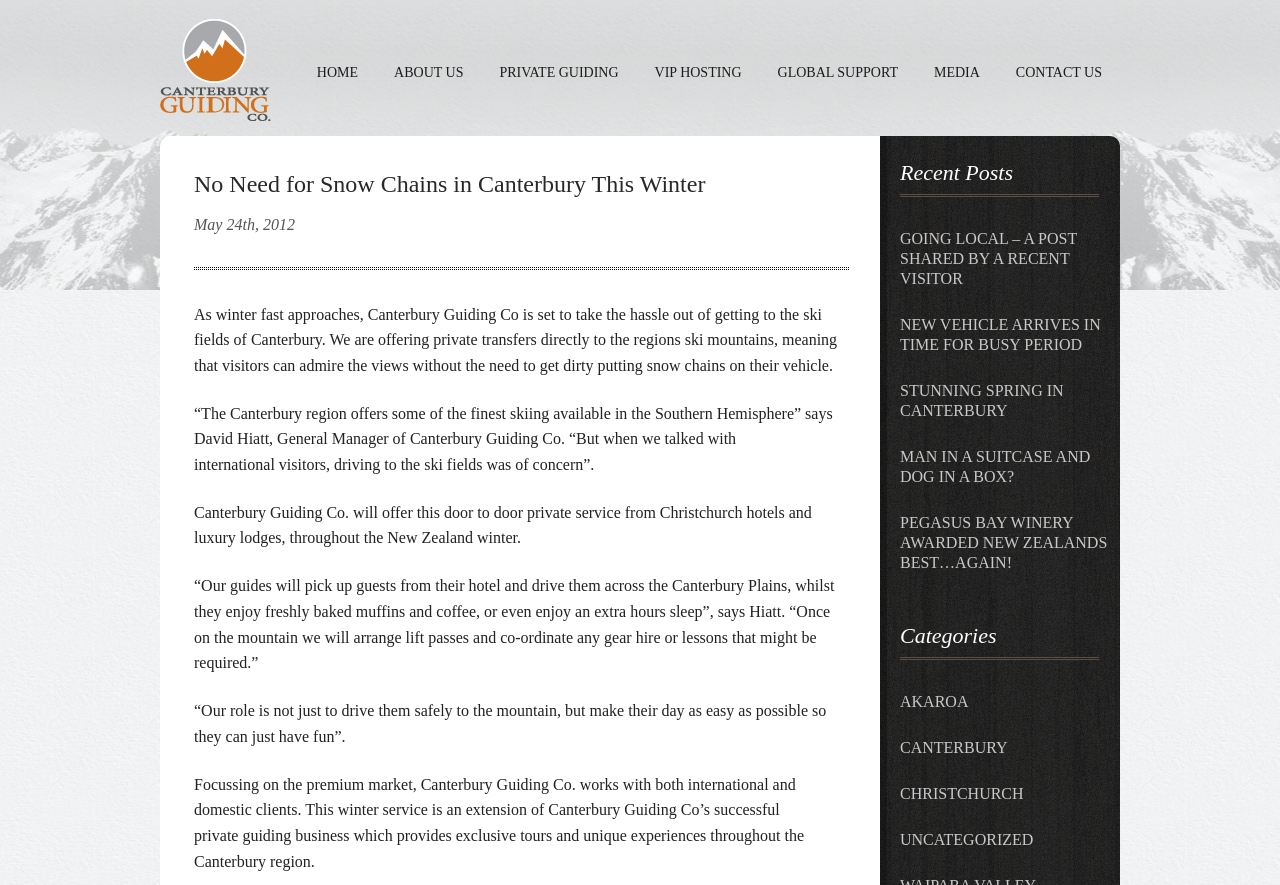What is the region where Canterbury Guiding Co. operates?
Ensure your answer is thorough and detailed.

The region where Canterbury Guiding Co. operates can be inferred from the text on the webpage, which mentions 'the Canterbury region' and 'the Canterbury Plains'. This suggests that the company operates in the Canterbury region of New Zealand.